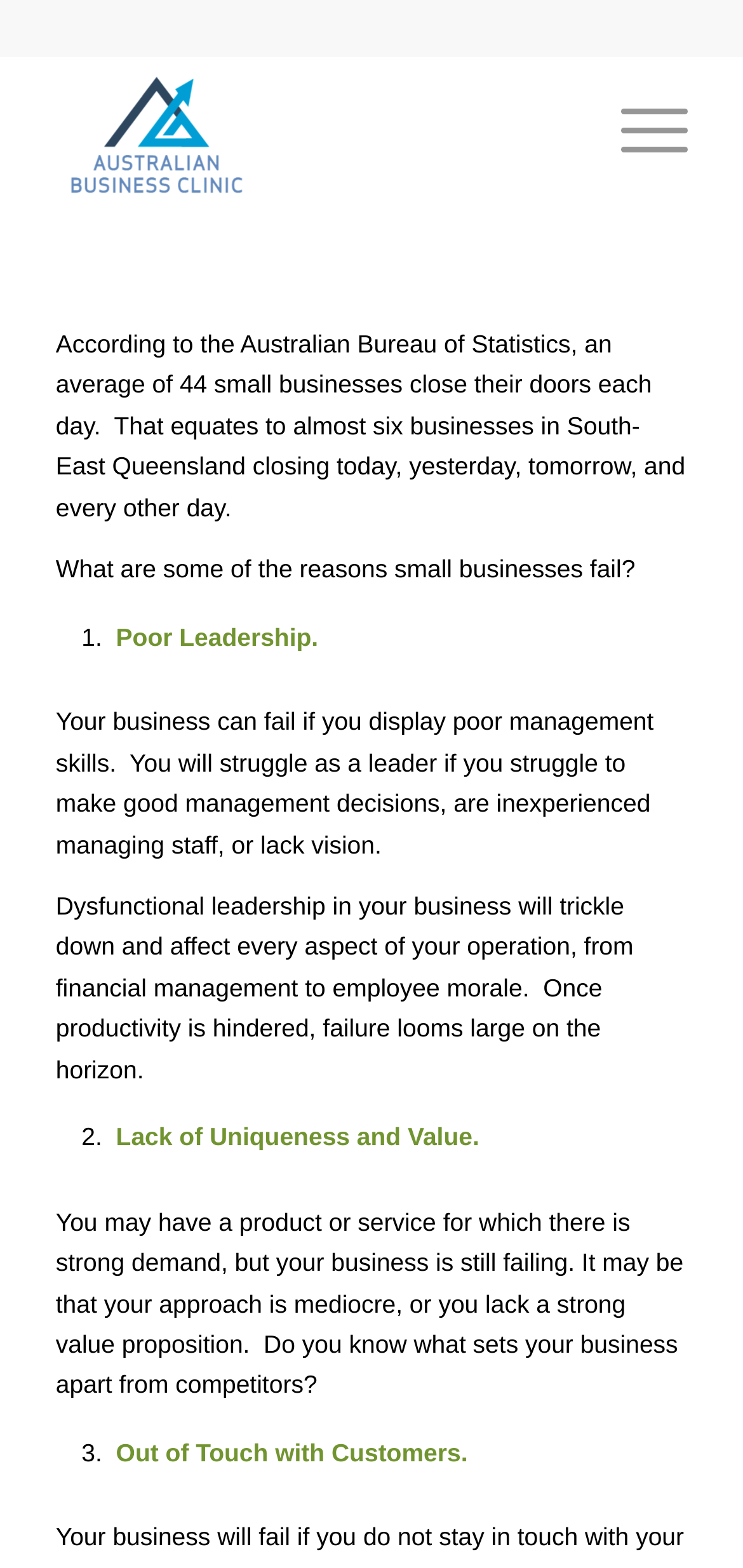Deliver a detailed narrative of the webpage's visual and textual elements.

The webpage is about the reasons why small businesses fail, with a focus on Australian businesses. At the top left of the page, there is a logo of the Australian Business Clinic, which is an image with a link to the clinic's website. Next to the logo, there is a link to the clinic's website.

Below the logo and link, there is a paragraph of text that sets the context for the article, stating that an average of 44 small businesses close their doors every day in Australia. This is followed by a question, "What are some of the reasons small businesses fail?"

The article then lists three reasons why small businesses fail, each with a numbered list marker. The first reason is poor leadership, which is explained in two paragraphs of text. The text describes how poor management skills, inexperience, and lack of vision can lead to business failure.

The second reason is lack of uniqueness and value, which is also explained in a paragraph of text. This section emphasizes the importance of having a strong value proposition and differentiating one's business from competitors.

The third reason is being out of touch with customers, which is mentioned in a brief sentence. 

Overall, the webpage provides a concise and informative article about the common reasons why small businesses fail, with a focus on Australian businesses.